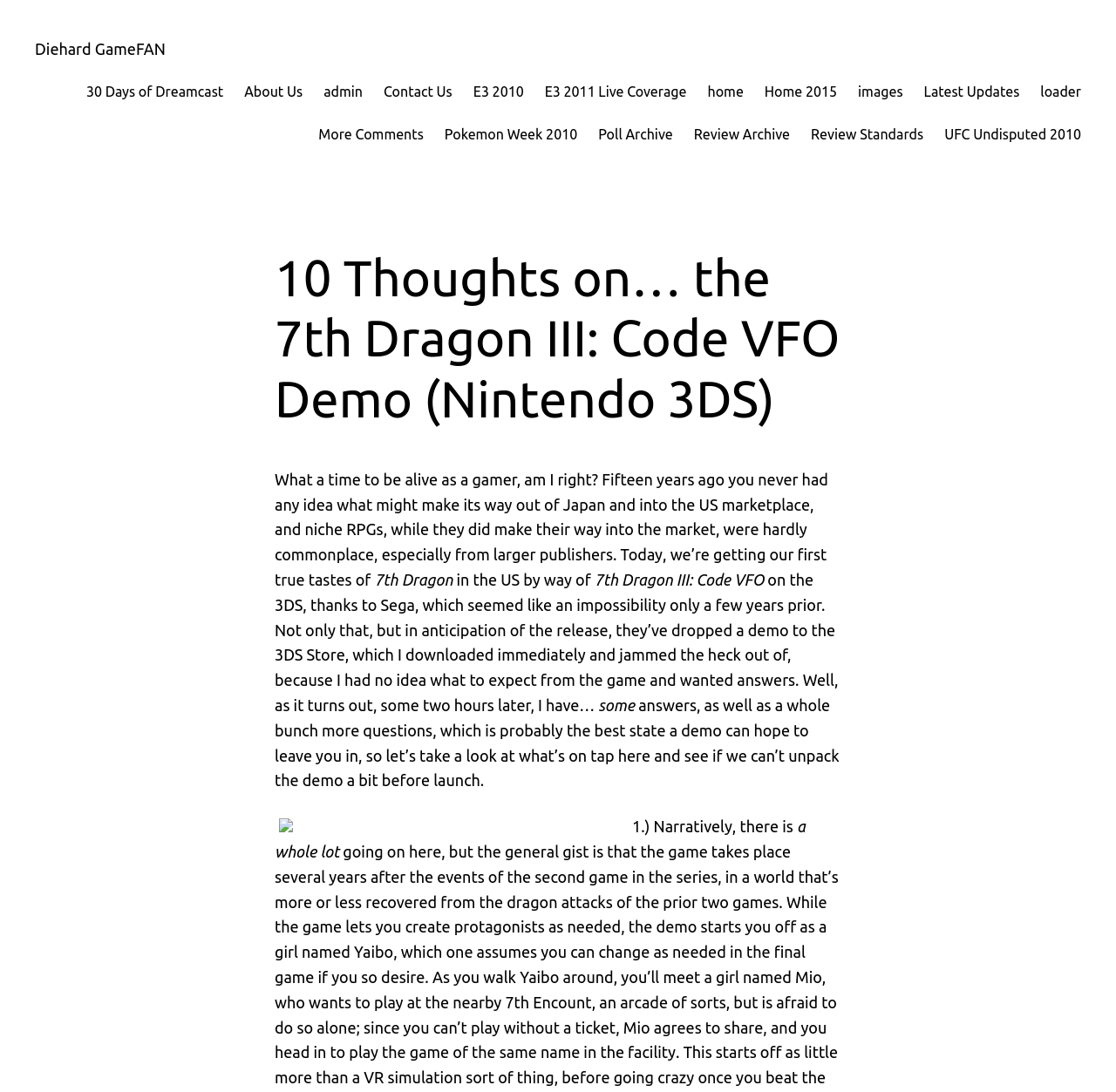Using the provided element description "UFC Undisputed 2010", determine the bounding box coordinates of the UI element.

[0.846, 0.114, 0.969, 0.134]